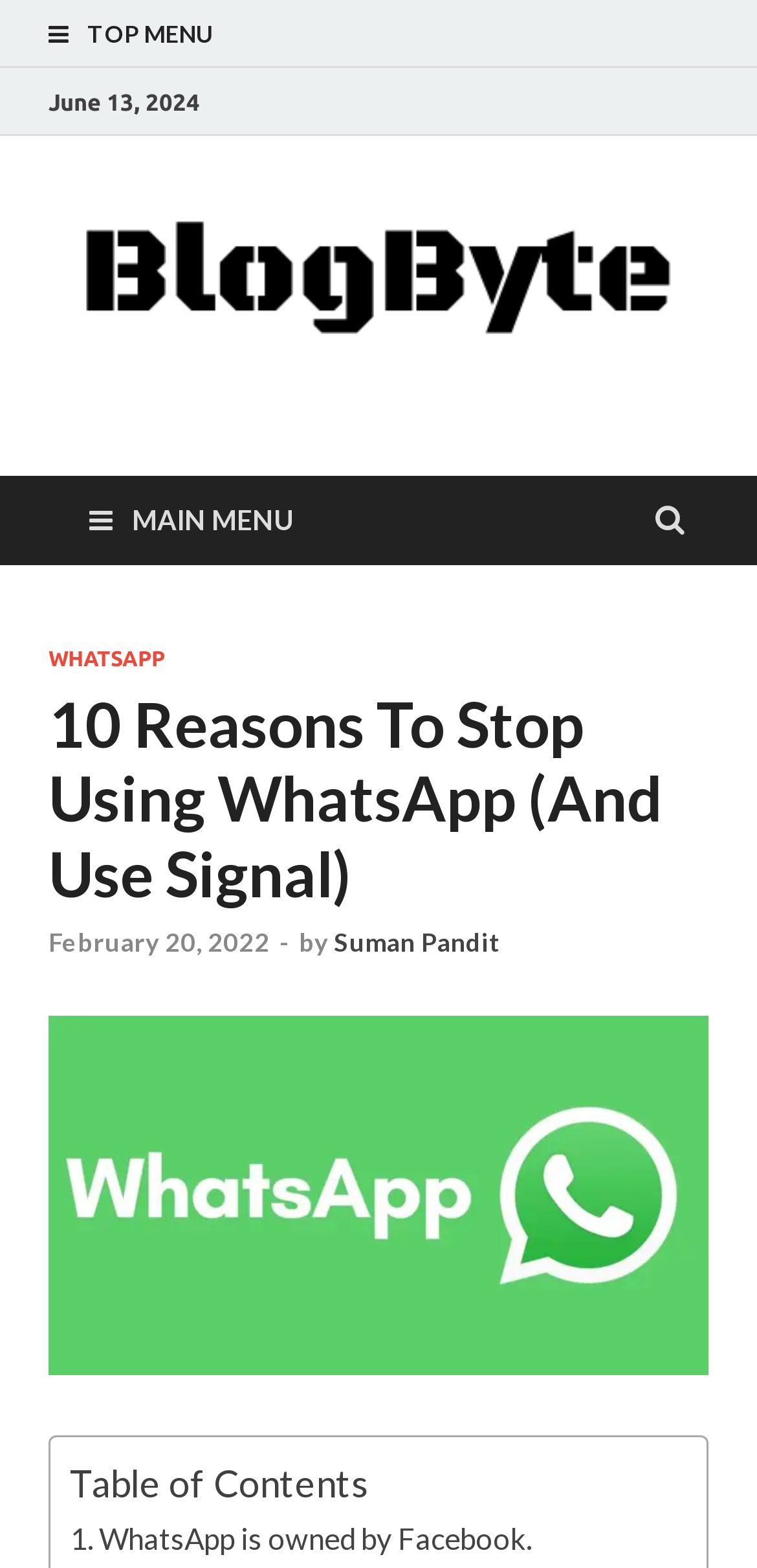How many sections are in the table of contents?
Answer the question with detailed information derived from the image.

I found the table of contents section by looking at the bottom section of the webpage, where it says 'Table of Contents' in a static text element. Since there is at least one link element below it, I can infer that there is at least one section in the table of contents.